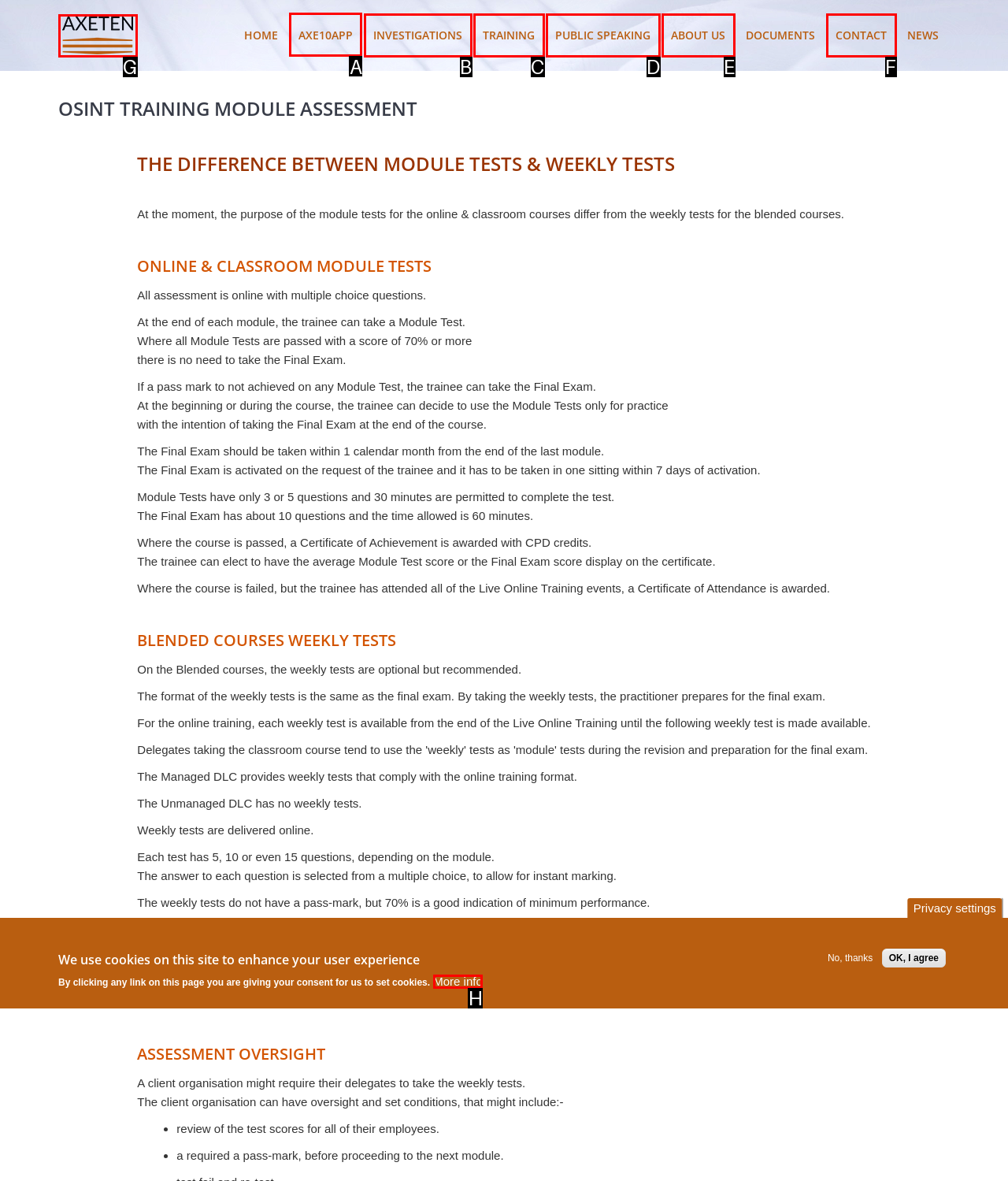Which letter corresponds to the correct option to complete the task: Click AXE10APP?
Answer with the letter of the chosen UI element.

A